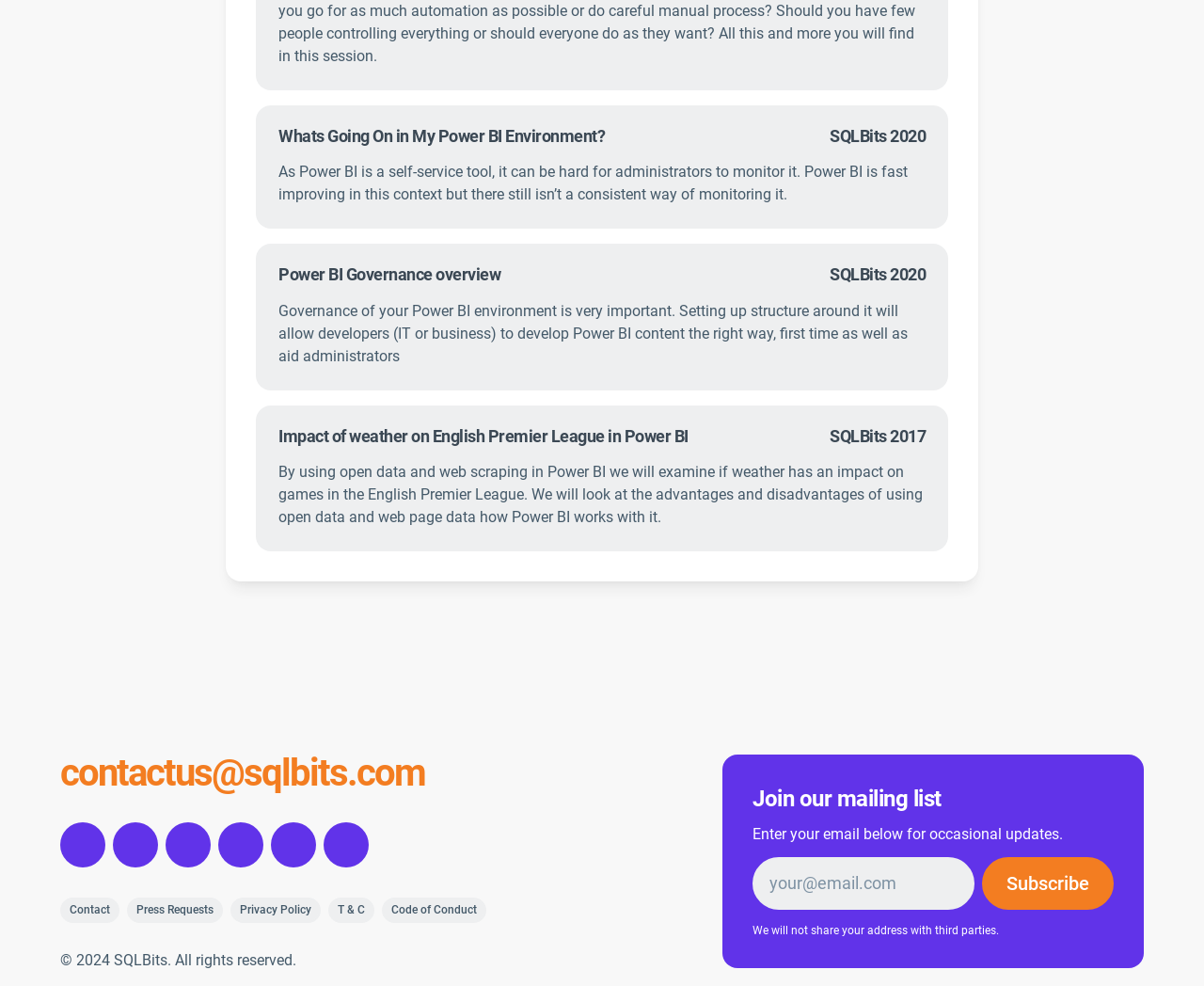What is the copyright year of the website?
Refer to the image and provide a one-word or short phrase answer.

2024